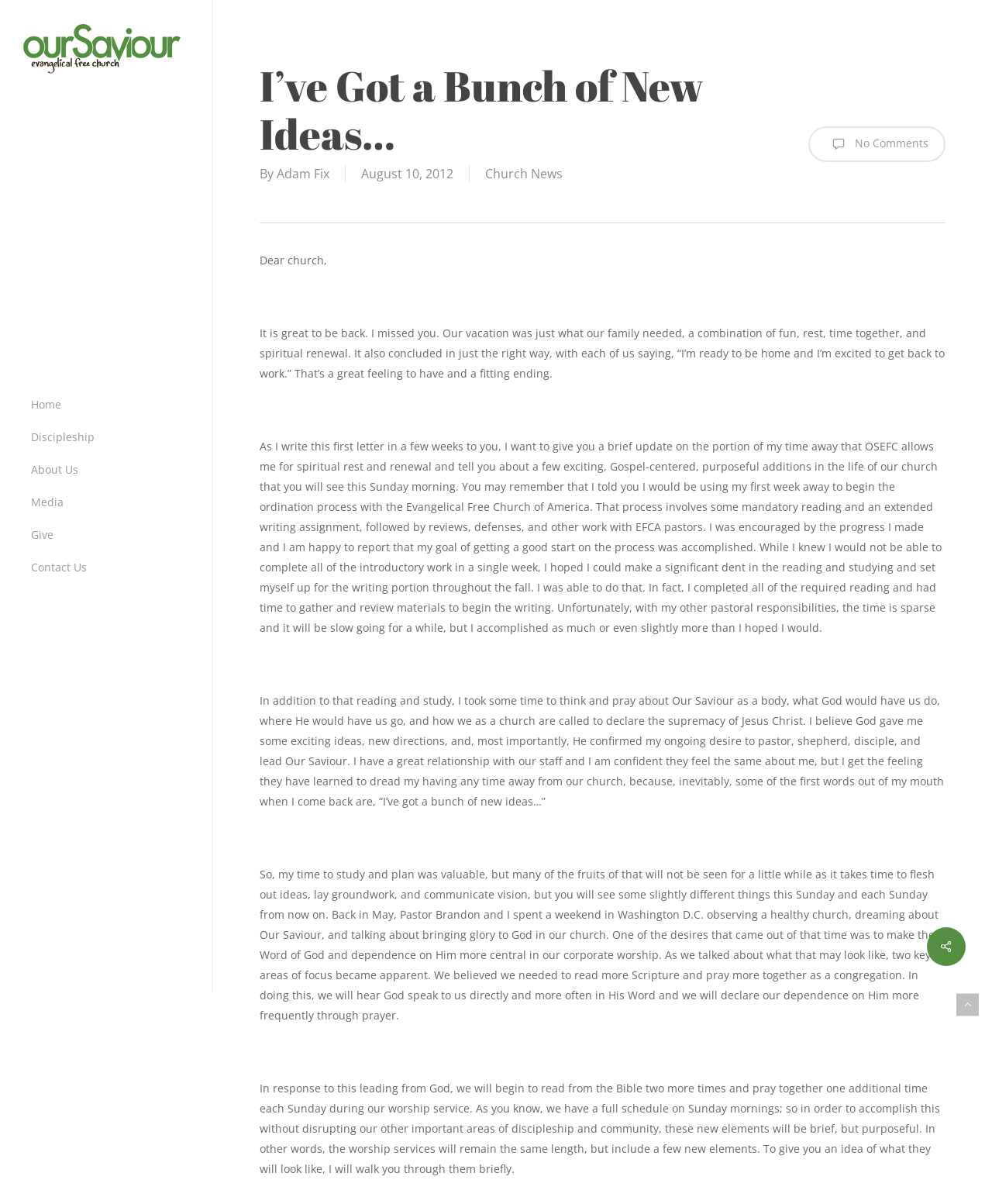What is the purpose of the pastor's time away?
Please respond to the question with a detailed and thorough explanation.

The purpose of the pastor's time away can be inferred from the text in the StaticText elements, which mentions that the pastor used the time to read, study, think, and pray about the church and its direction.